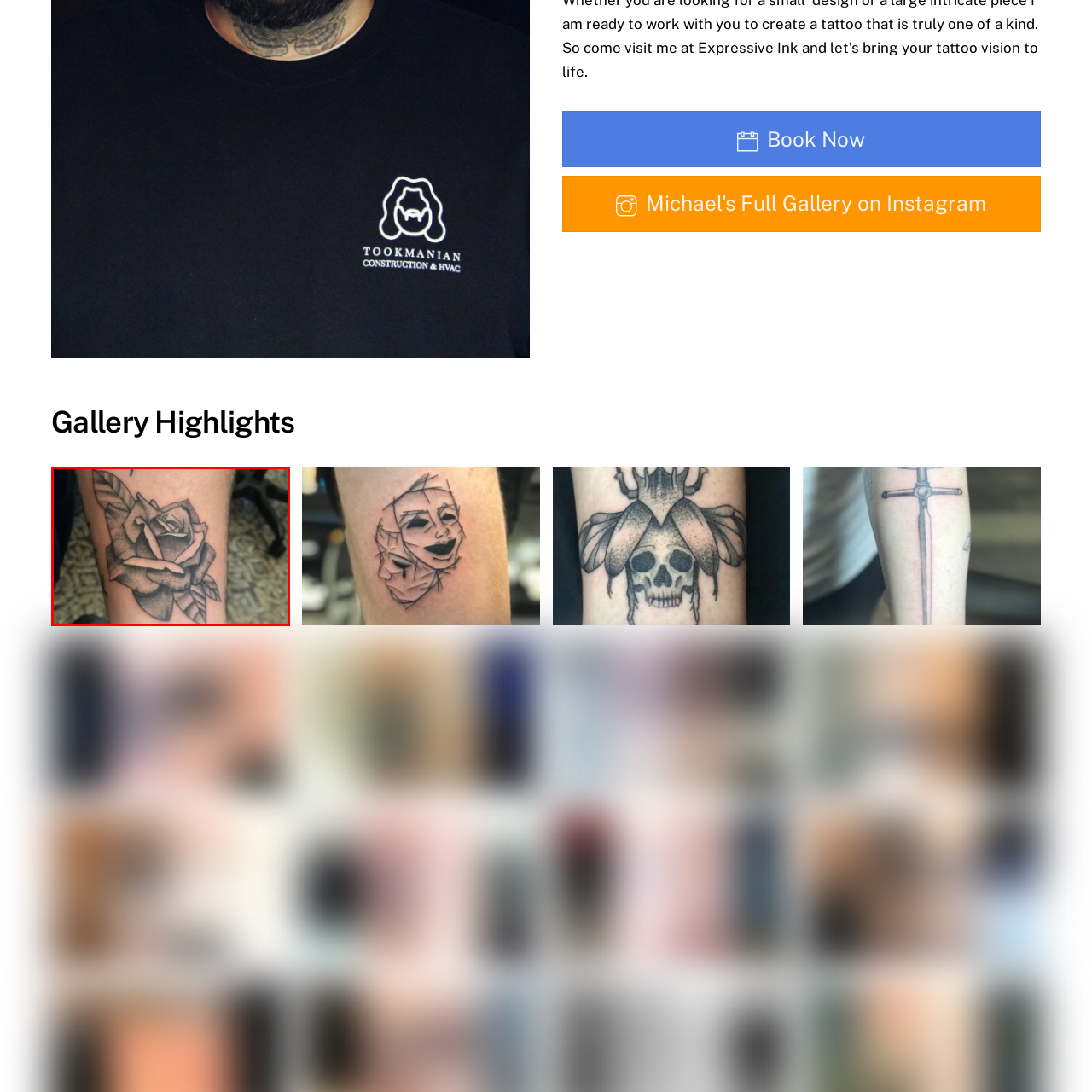View the image within the red box and answer the following question with a concise word or phrase:
What accompanies the flower in the tattoo design?

Leaves